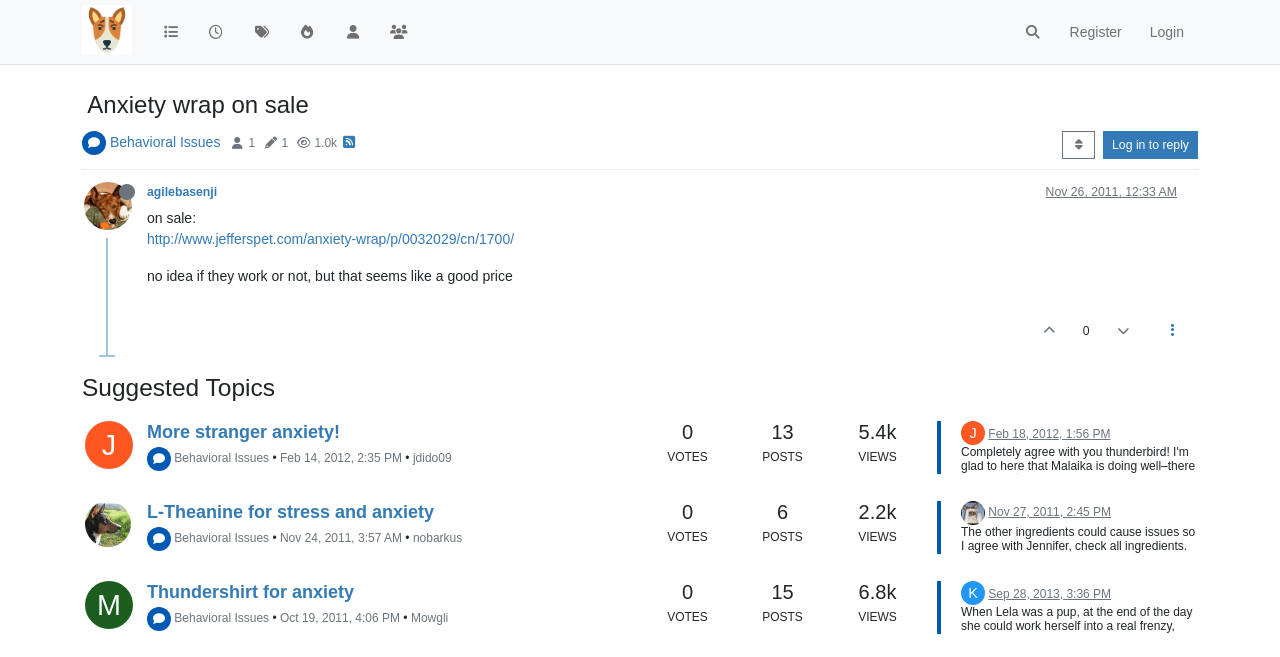Describe all the key features and sections of the webpage thoroughly.

This webpage is a forum discussion page titled "Anxiety wrap on sale" within the Basenji Forums community. At the top, there is a navigation menu with links to "Categories", "Recent", "Tags", "Popular", "Users", and "Groups". To the right of the navigation menu, there is a search bar with a search button and a link to "Register" and "Login".

Below the navigation menu, there is a heading that displays the title of the discussion, "Anxiety wrap on sale". Underneath the heading, there is a link to "Behavioral Issues" and some metadata about the post, including the number of posters, posts, views, and a timestamp.

The main content of the page is a discussion thread where users can reply to the original post. The original post is from a user named "agilebasenji" and includes a link to a product page and a brief description of the product. Below the original post, there are several replies from other users, including links to their profiles and timestamps for their posts.

To the right of the discussion thread, there is a sidebar with links to "Suggested Topics" and several related discussions, including "More stranger anxiety!" and "L-Theanine for stress and anxiety". Each of these links includes metadata about the discussion, such as the number of votes, posts, and views.

Throughout the page, there are several icons and images, including a Basenji Forums logo at the top and user profile pictures next to their posts.